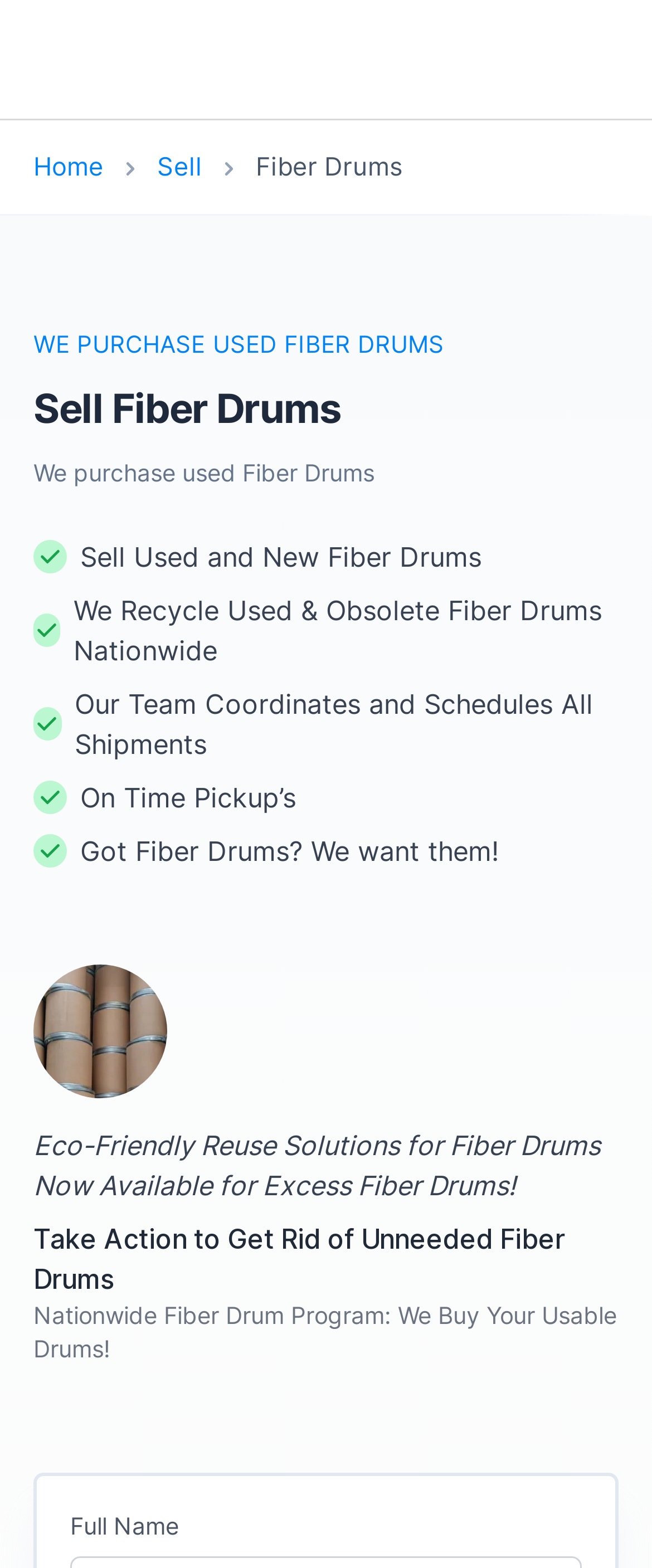Using the description "Home", locate and provide the bounding box of the UI element.

[0.051, 0.094, 0.159, 0.119]